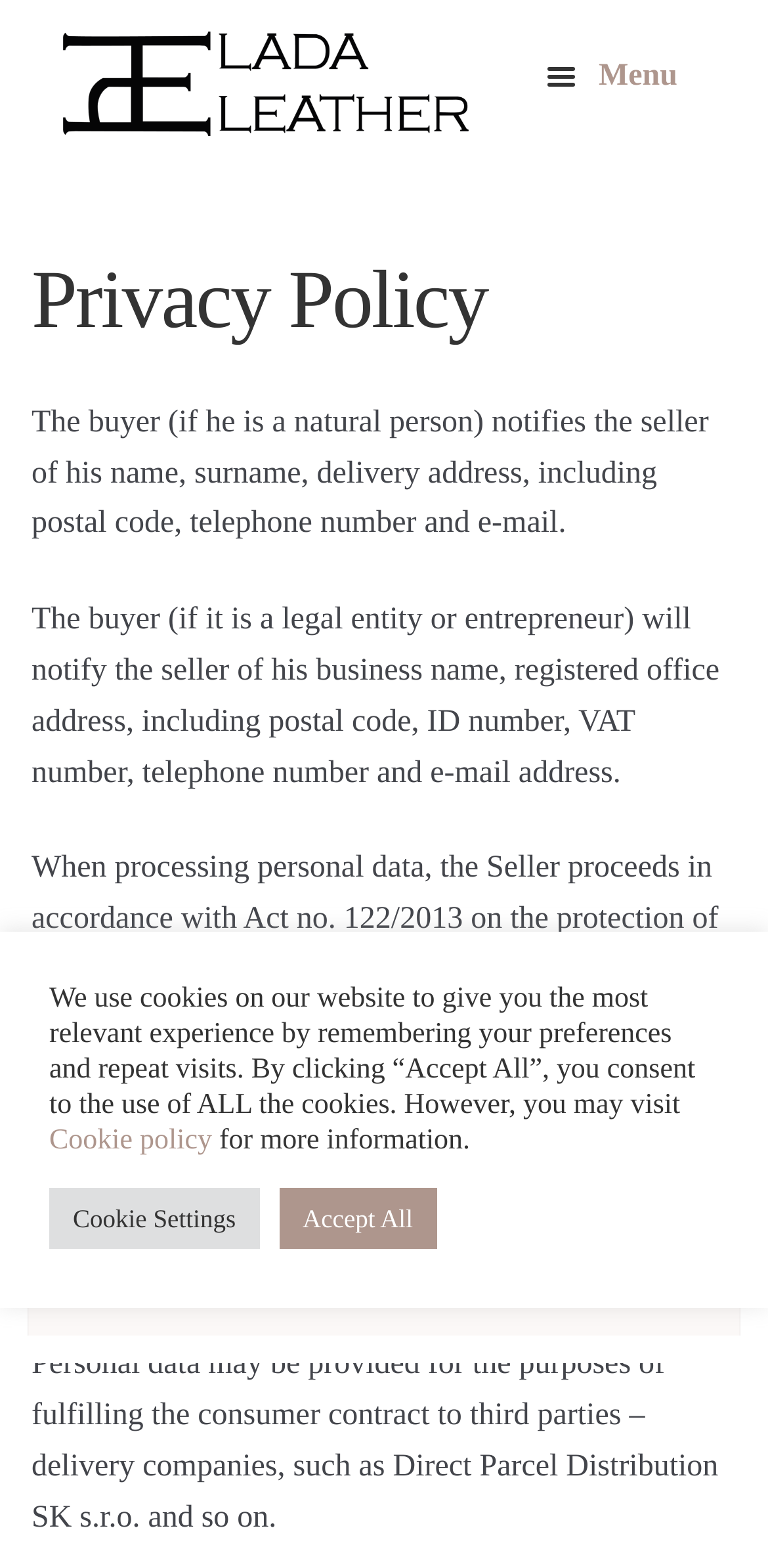Utilize the details in the image to give a detailed response to the question: What type of entities can be buyers?

I found the answer by reading the static text elements on the webpage, specifically the ones that mention 'natural person' and 'legal entity or entrepreneur' as types of buyers.